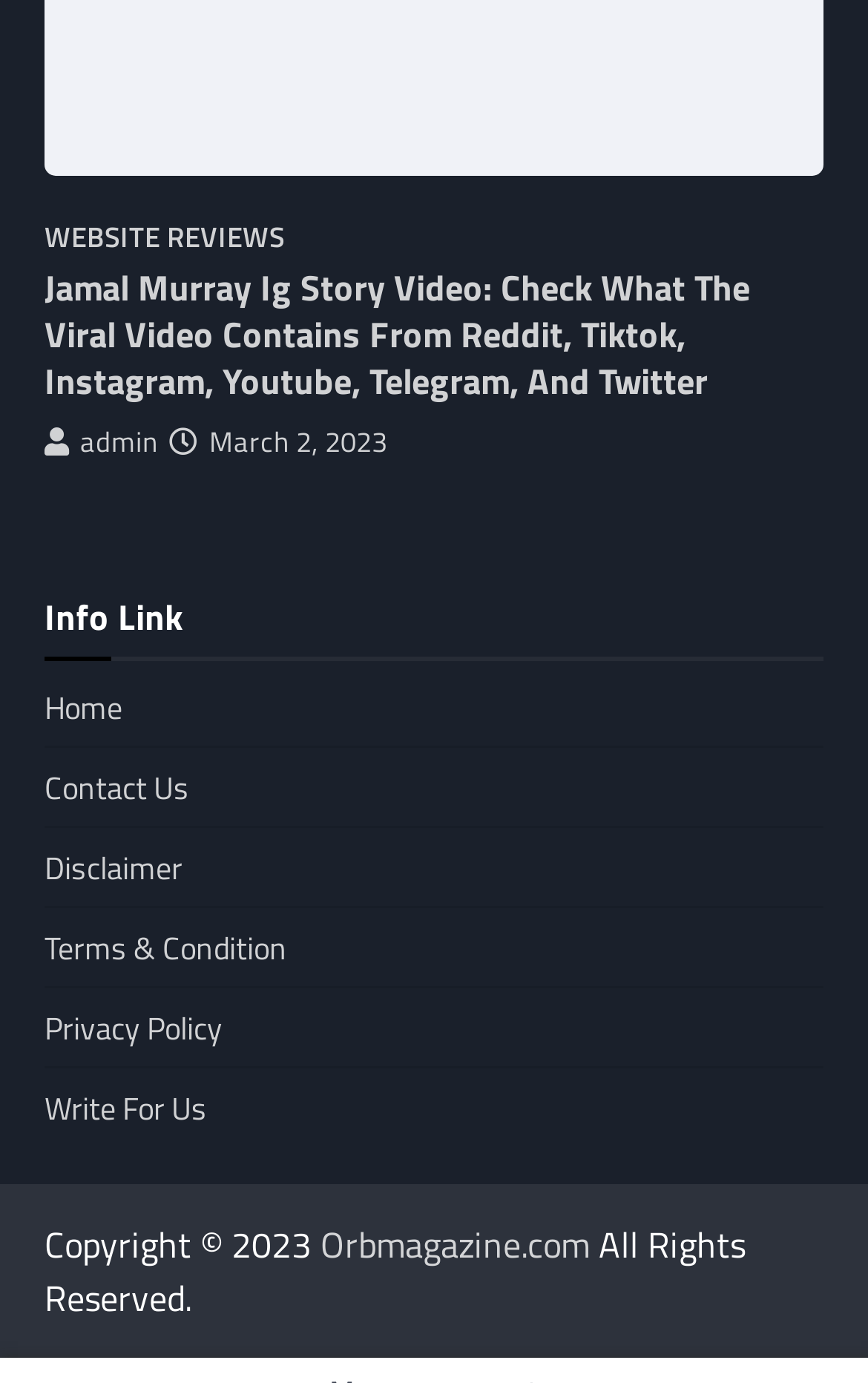Please identify the bounding box coordinates of the area that needs to be clicked to fulfill the following instruction: "Read Jamal Murray Ig Story Video."

[0.051, 0.188, 0.864, 0.294]